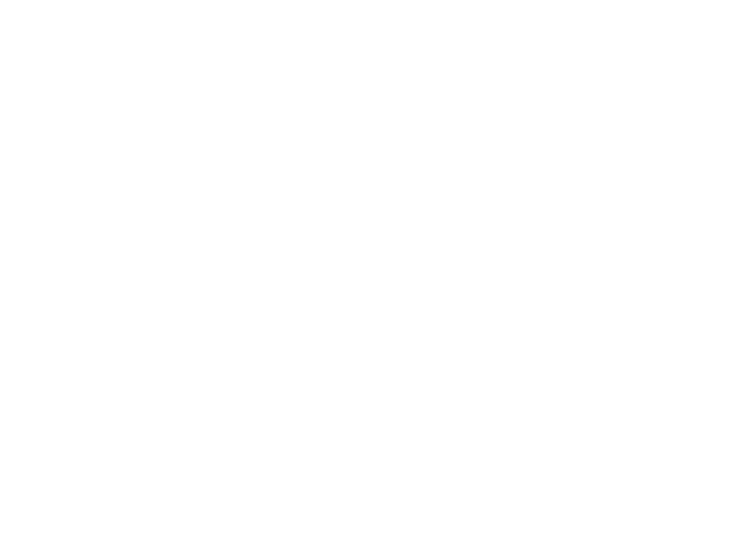When was the project completion date set? Using the information from the screenshot, answer with a single word or phrase.

Spring 2023